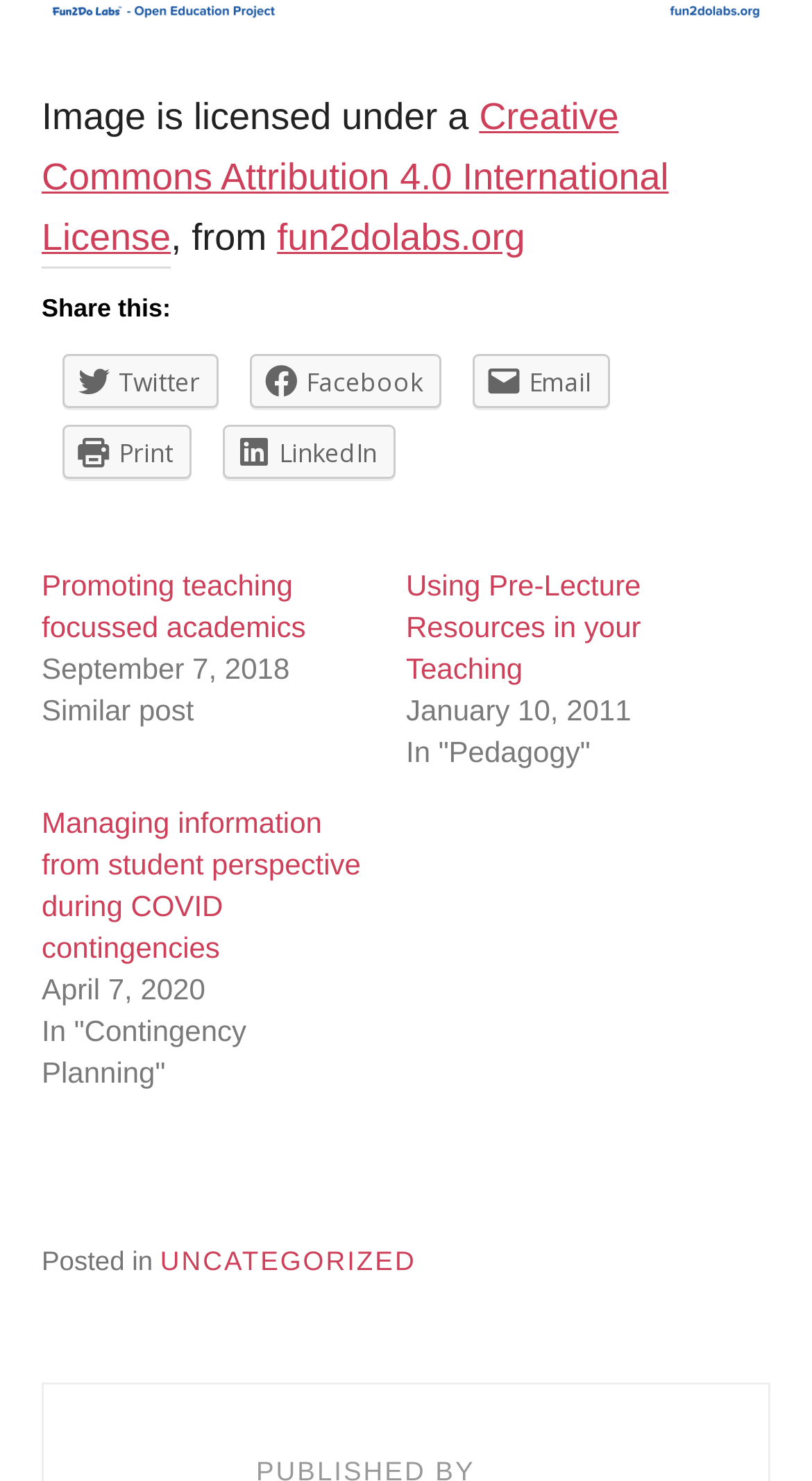Bounding box coordinates are specified in the format (top-left x, top-left y, bottom-right x, bottom-right y). All values are floating point numbers bounded between 0 and 1. Please provide the bounding box coordinate of the region this sentence describes: Promoting teaching focussed academics

[0.051, 0.384, 0.377, 0.435]